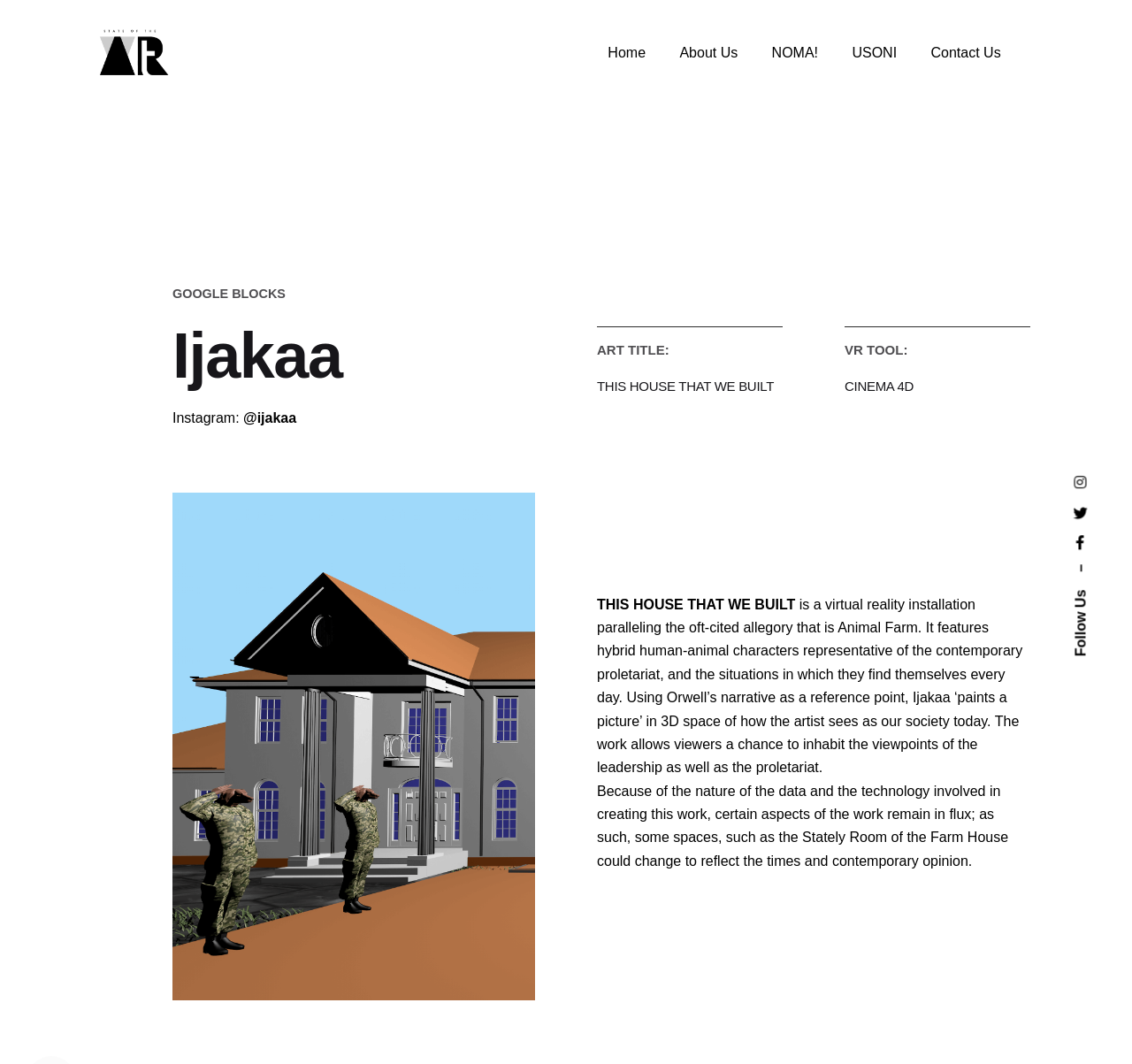Please answer the following question using a single word or phrase: 
What is the technology used to create the art installation?

CINEMA 4D